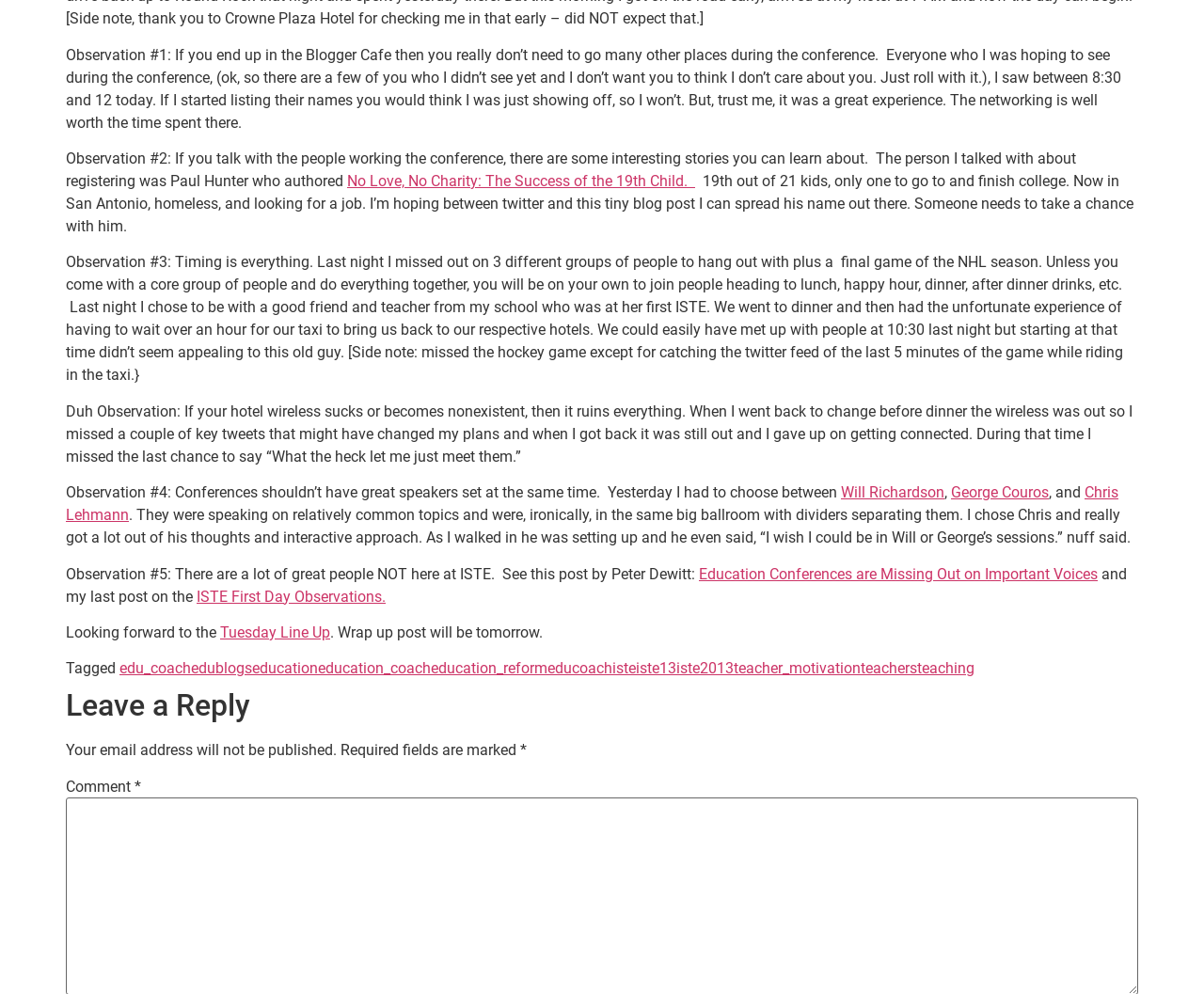Locate the bounding box of the UI element with the following description: "educoach".

[0.455, 0.664, 0.509, 0.681]